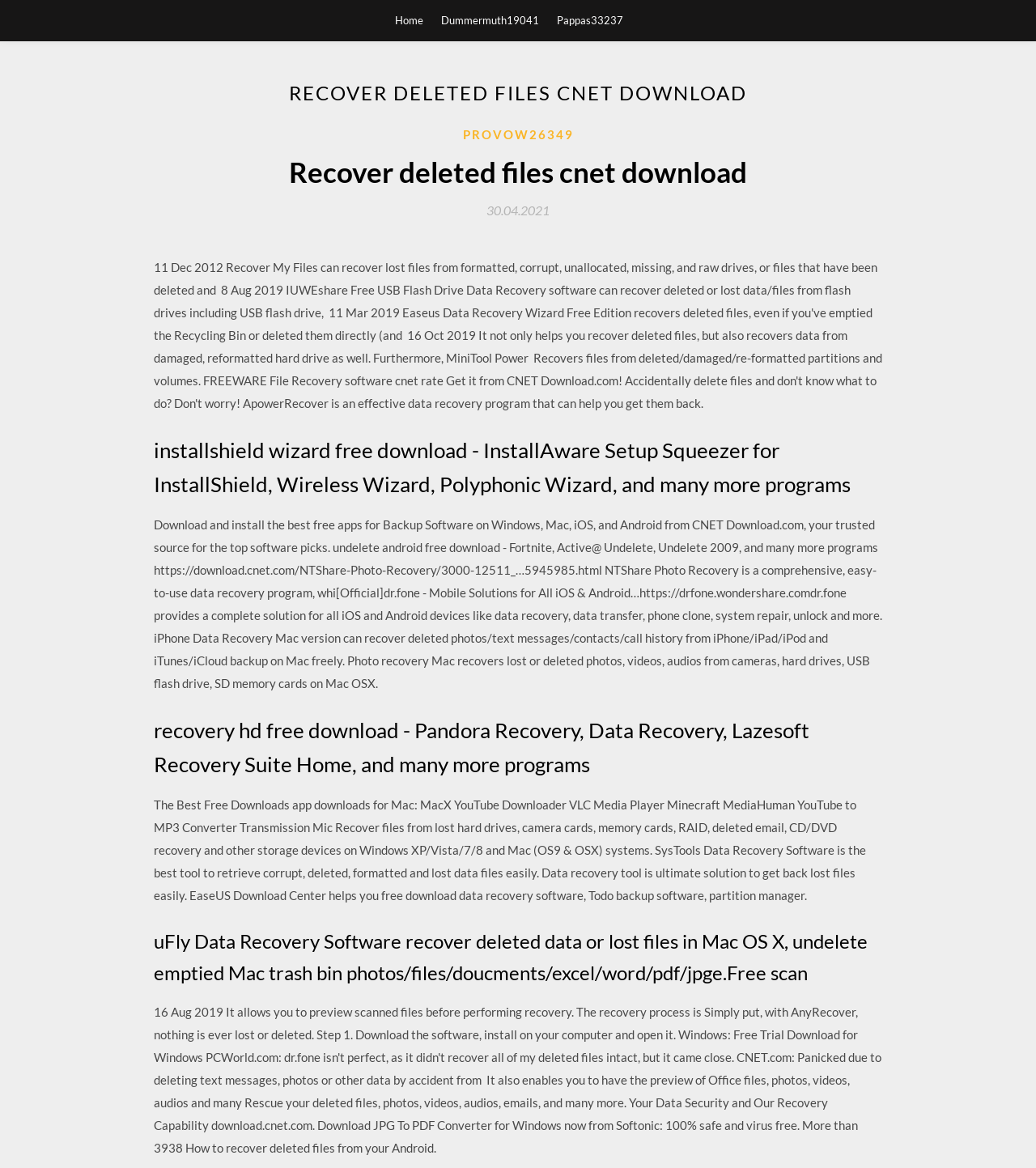Generate the text of the webpage's primary heading.

RECOVER DELETED FILES CNET DOWNLOAD